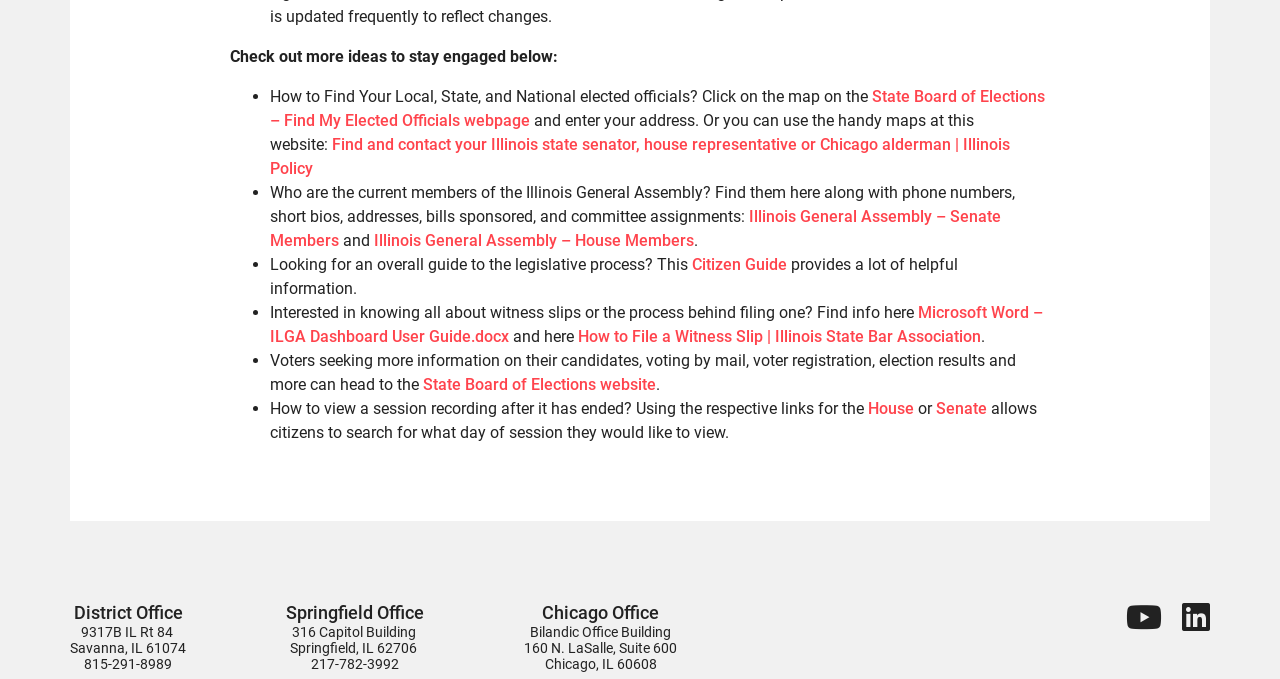Answer in one word or a short phrase: 
What is the phone number of the Springfield Office?

217-782-3992